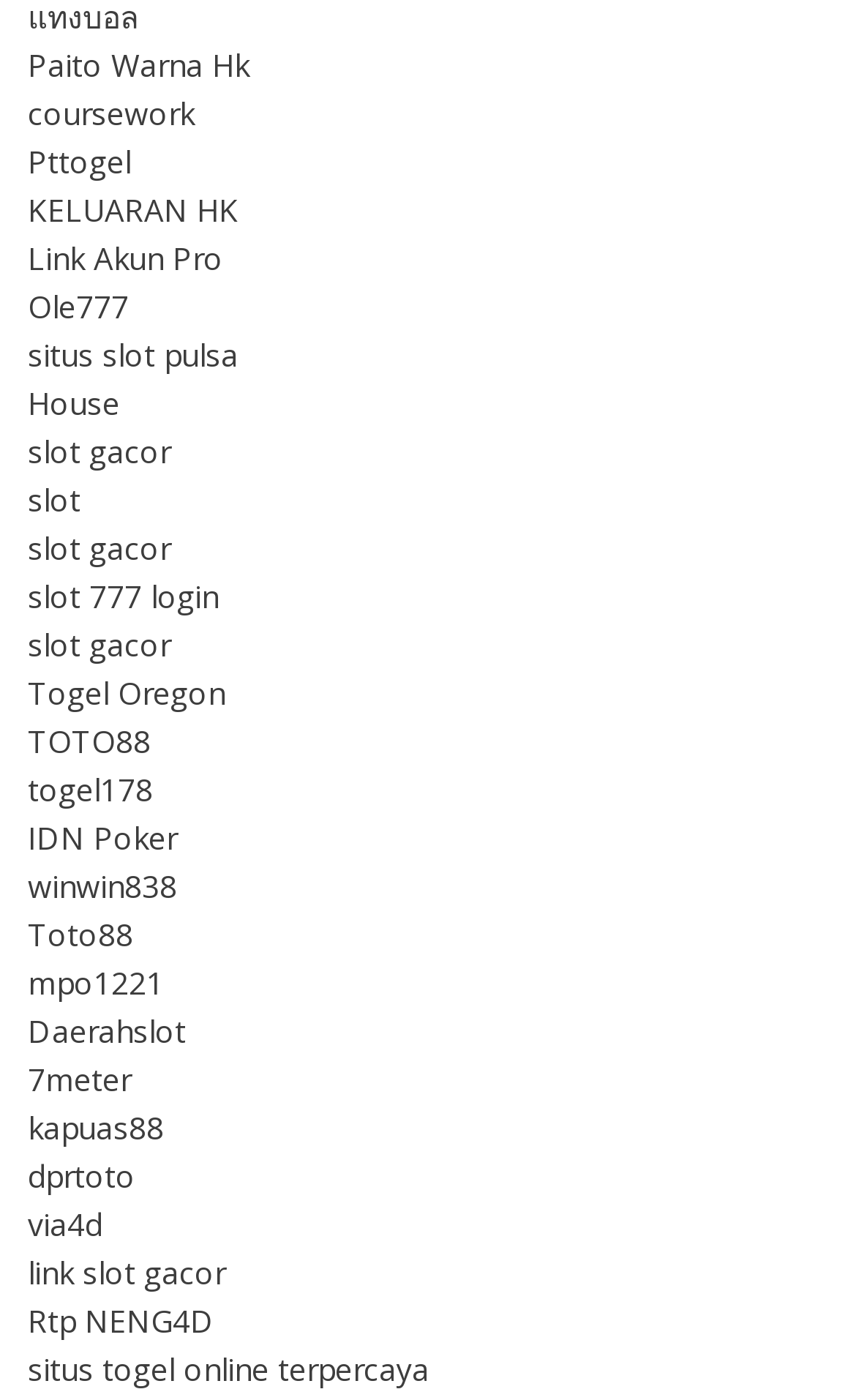Please locate the bounding box coordinates of the element that needs to be clicked to achieve the following instruction: "Visit coursework". The coordinates should be four float numbers between 0 and 1, i.e., [left, top, right, bottom].

[0.033, 0.066, 0.228, 0.096]